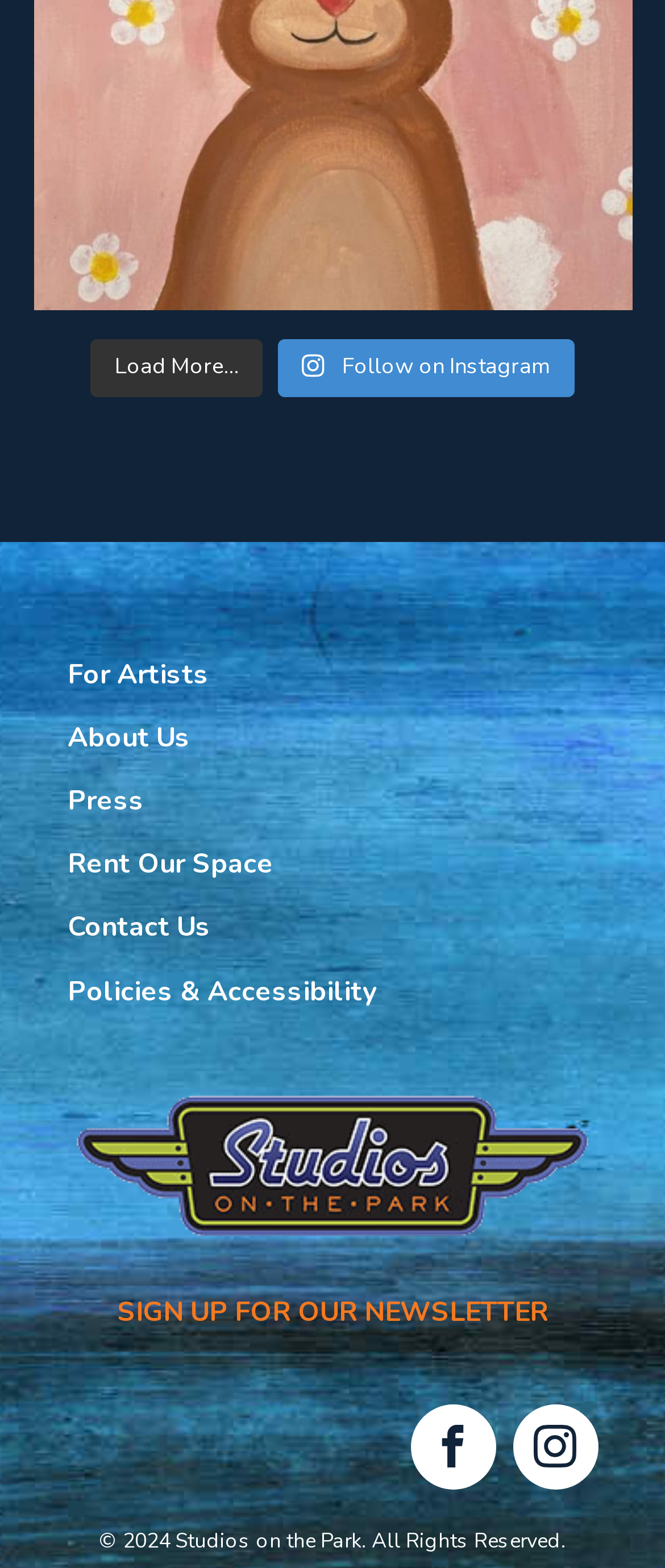Show the bounding box coordinates of the region that should be clicked to follow the instruction: "Visit the For Artists page."

[0.101, 0.41, 0.565, 0.451]